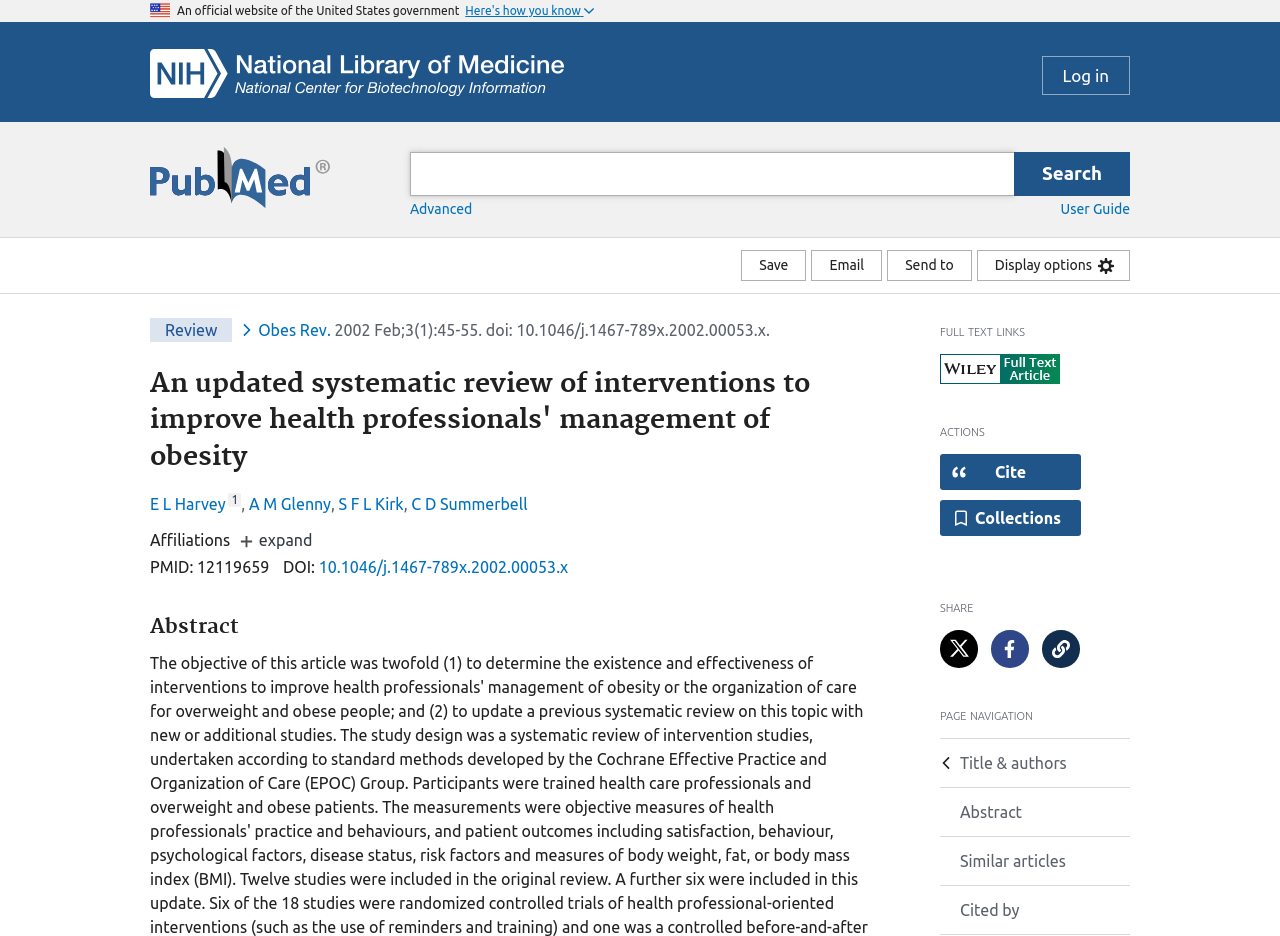What is the purpose of the 'Save' button?
Based on the visual details in the image, please answer the question thoroughly.

The 'Save' button is located in the 'save, email, send to' region, which implies that it is used to save the current article. This is further supported by the presence of other buttons in the same region, such as 'Email' and 'Send to', which are likely used to share the article.